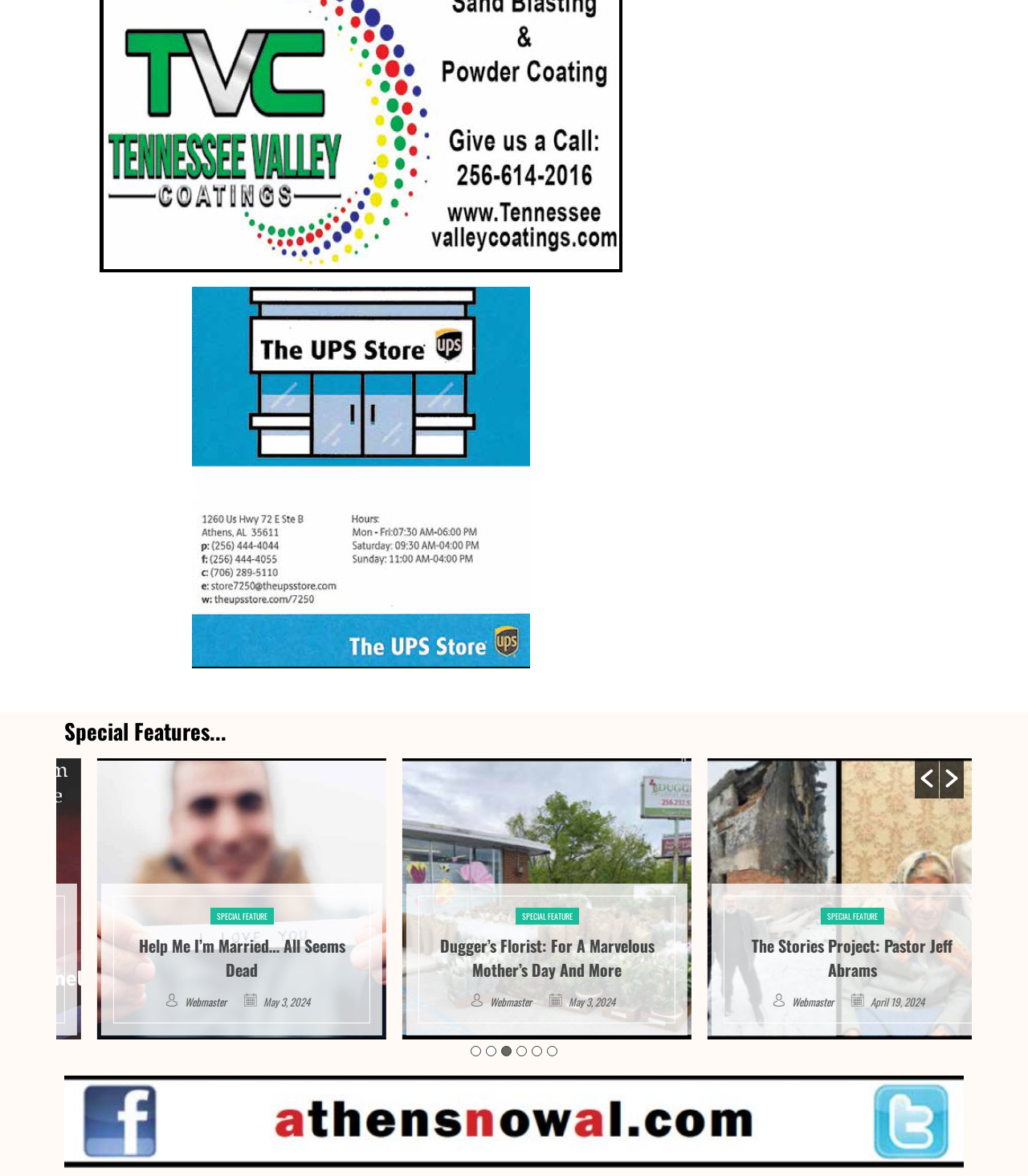How many tabs are visible in the tablist?
Could you answer the question with a detailed and thorough explanation?

The tablist element contains multiple button elements, but only one of them is visible, which is the button with the text '3'. This can be determined by examining the hidden property of the button elements.